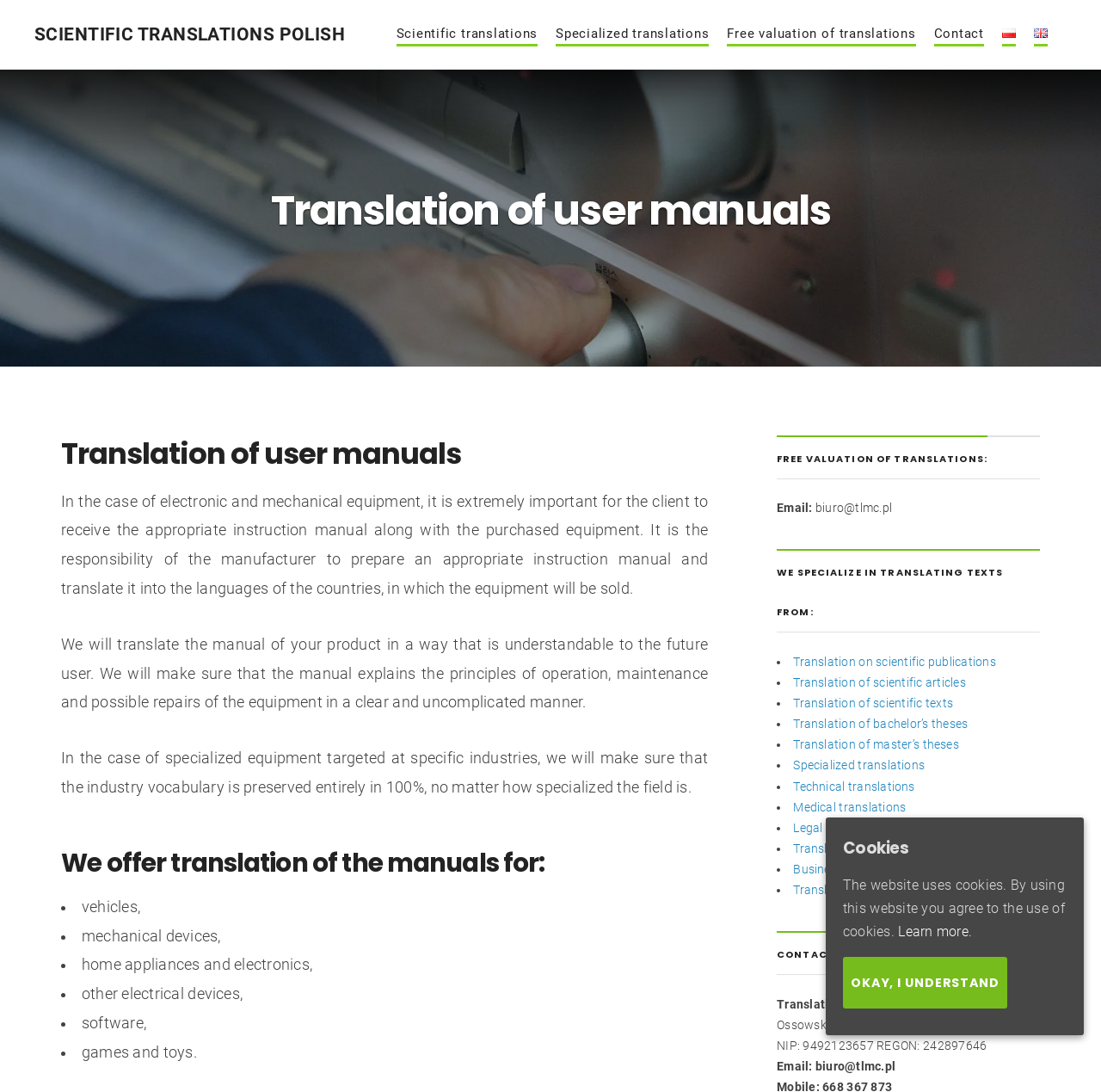What is the purpose of the instruction manual?
Kindly offer a comprehensive and detailed response to the question.

According to the webpage, the purpose of the instruction manual is to explain the principles of operation, maintenance, and possible repairs of the equipment in a clear and uncomplicated manner, which is the responsibility of the manufacturer.